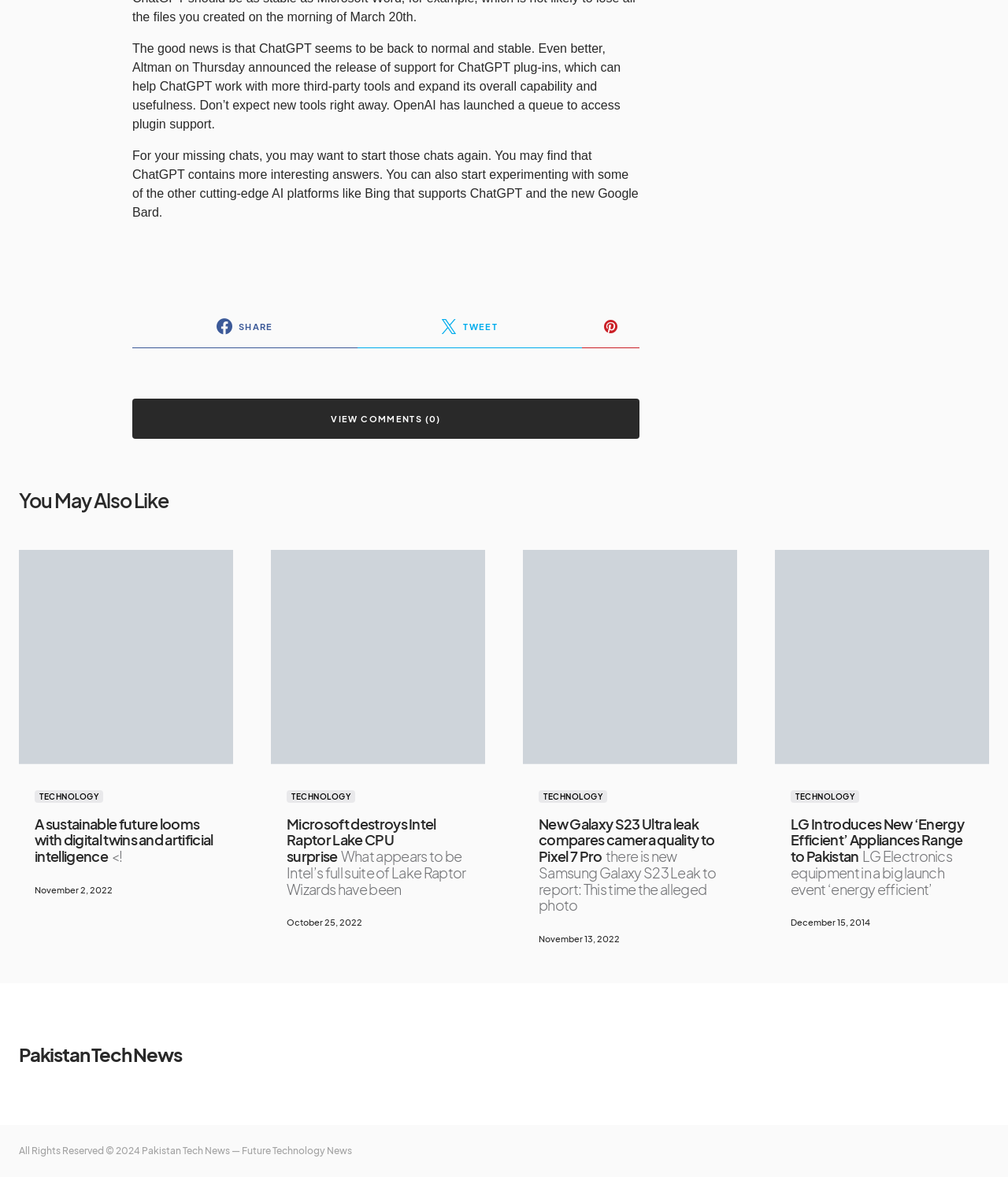Specify the bounding box coordinates of the element's region that should be clicked to achieve the following instruction: "View comments". The bounding box coordinates consist of four float numbers between 0 and 1, in the format [left, top, right, bottom].

[0.131, 0.371, 0.634, 0.405]